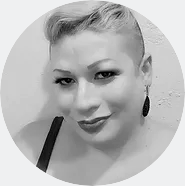Detail every aspect of the image in your description.

The image features a woman with short, stylish hair, primarily shaved on one side, and she is wearing large hoop earrings. Her makeup is notably done, highlighting her full lips and expressive eyes, which convey confidence and charisma. The photograph is presented in a circular format, adding a modern touch to the overall look. This image represents Millena Wanzeller, as indicated in the context of the webpage where she is likely associated with a professional or academic profile. The monochromatic treatment of the photo enhances its artistic quality, emphasizing her striking features and warm demeanor.